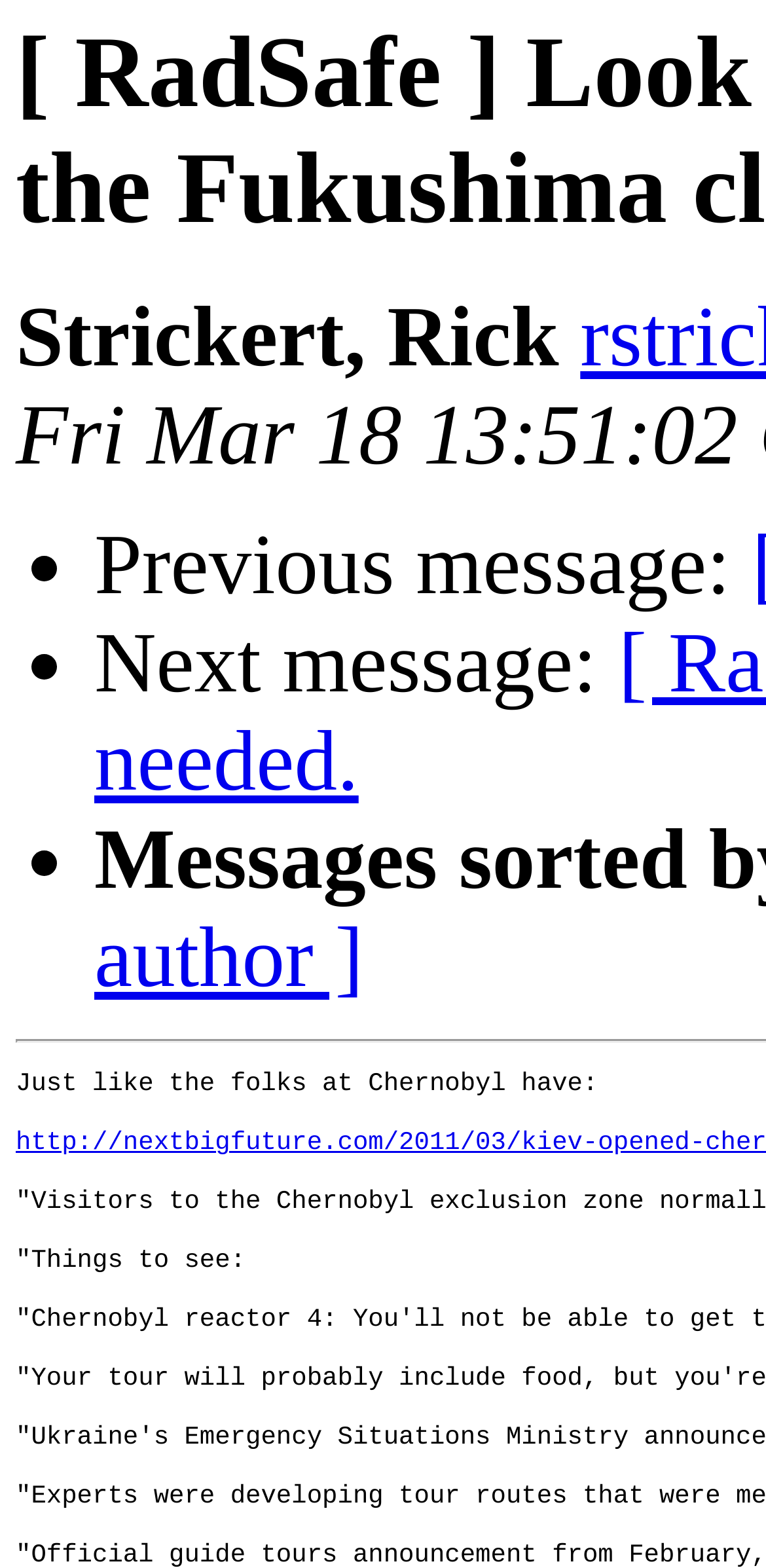Use the information in the screenshot to answer the question comprehensively: Who is the author of the message?

The author of the message can be found at the top of the webpage, where it says 'Strickert, Rick'. This is likely the name of the person who wrote the message or article being displayed.